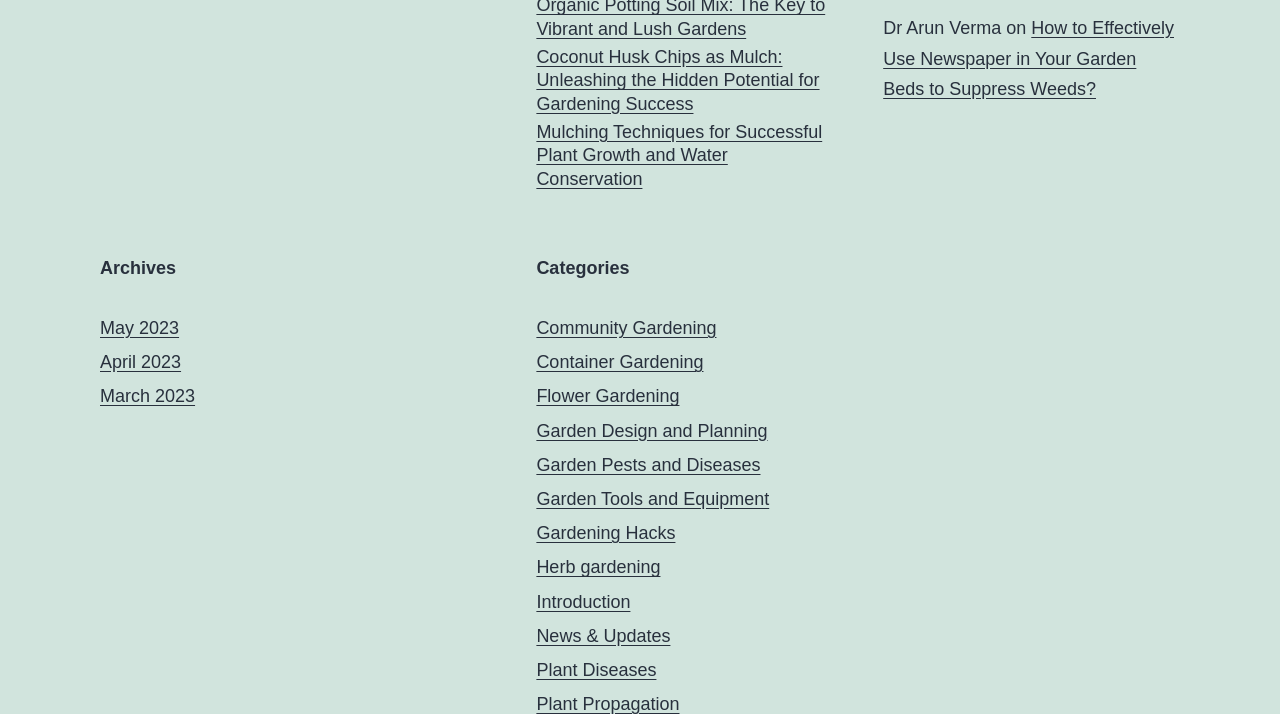From the webpage screenshot, identify the region described by aria-label="Search" name="q" placeholder="Search". Provide the bounding box coordinates as (top-left x, top-left y, bottom-right x, bottom-right y), with each value being a floating point number between 0 and 1.

None